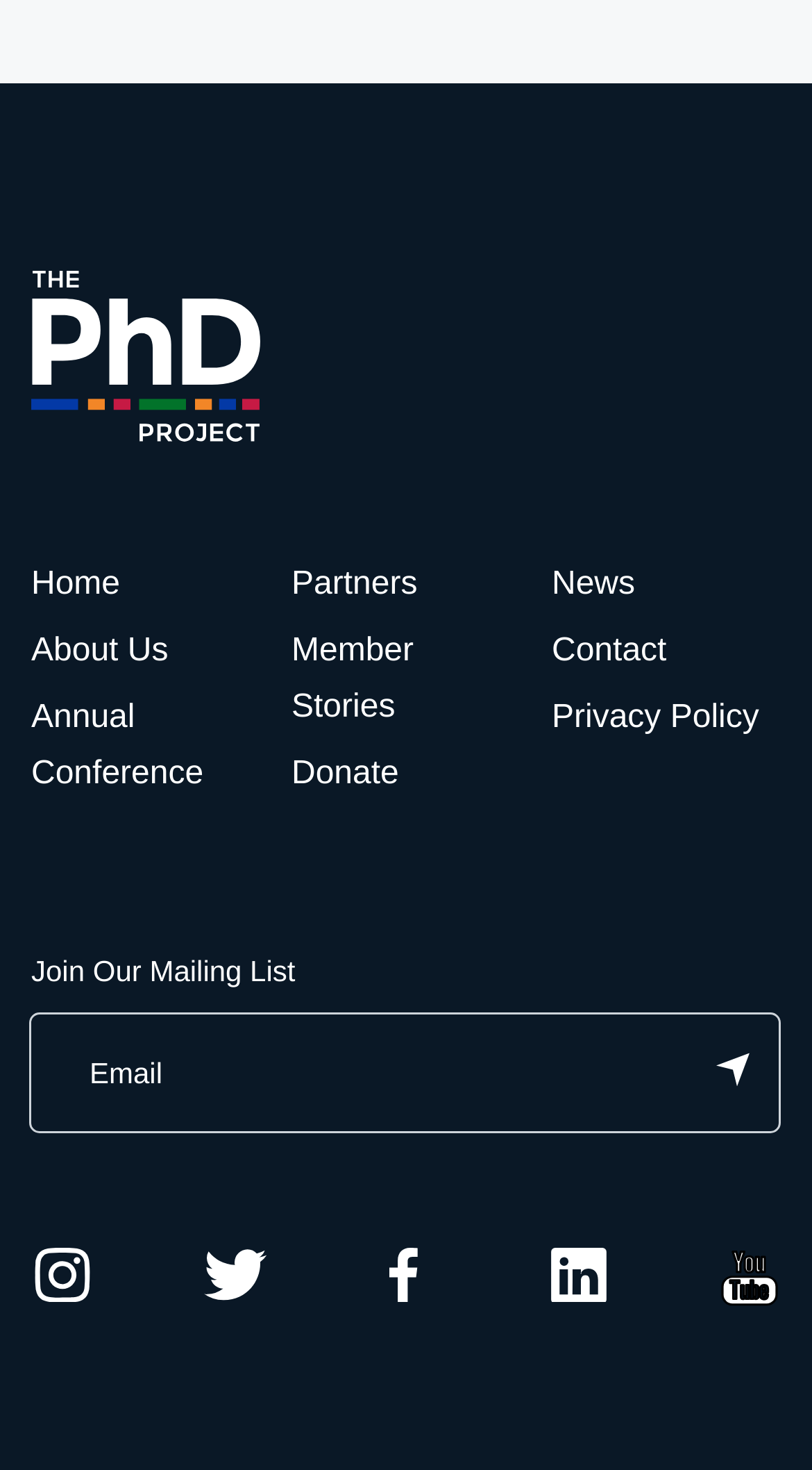Locate the bounding box coordinates of the region to be clicked to comply with the following instruction: "Click the 'Join Our Mailing List' button". The coordinates must be four float numbers between 0 and 1, in the form [left, top, right, bottom].

[0.882, 0.708, 0.923, 0.746]